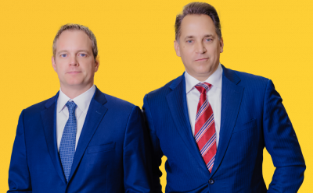Give an in-depth description of what is happening in the image.

The image features two professional men standing side by side against a vibrant yellow background. Both are dressed in tailored suits, with one in a dark blue suit and a tie featuring a subtle pattern, while the other sports a similar blue suit but with a striped red tie. Their expressions convey confidence and professionalism, reflecting their roles as attorneys specializing in investment fraud. This imagery is likely associated with the Stoltmann Law Firm, known for offering nationwide representation to investors who have suffered from financial fraud or malpractice. The overall presentation emphasizes their commitment to legal advocacy for those facing financial losses due to misconduct by financial advisors or brokers.